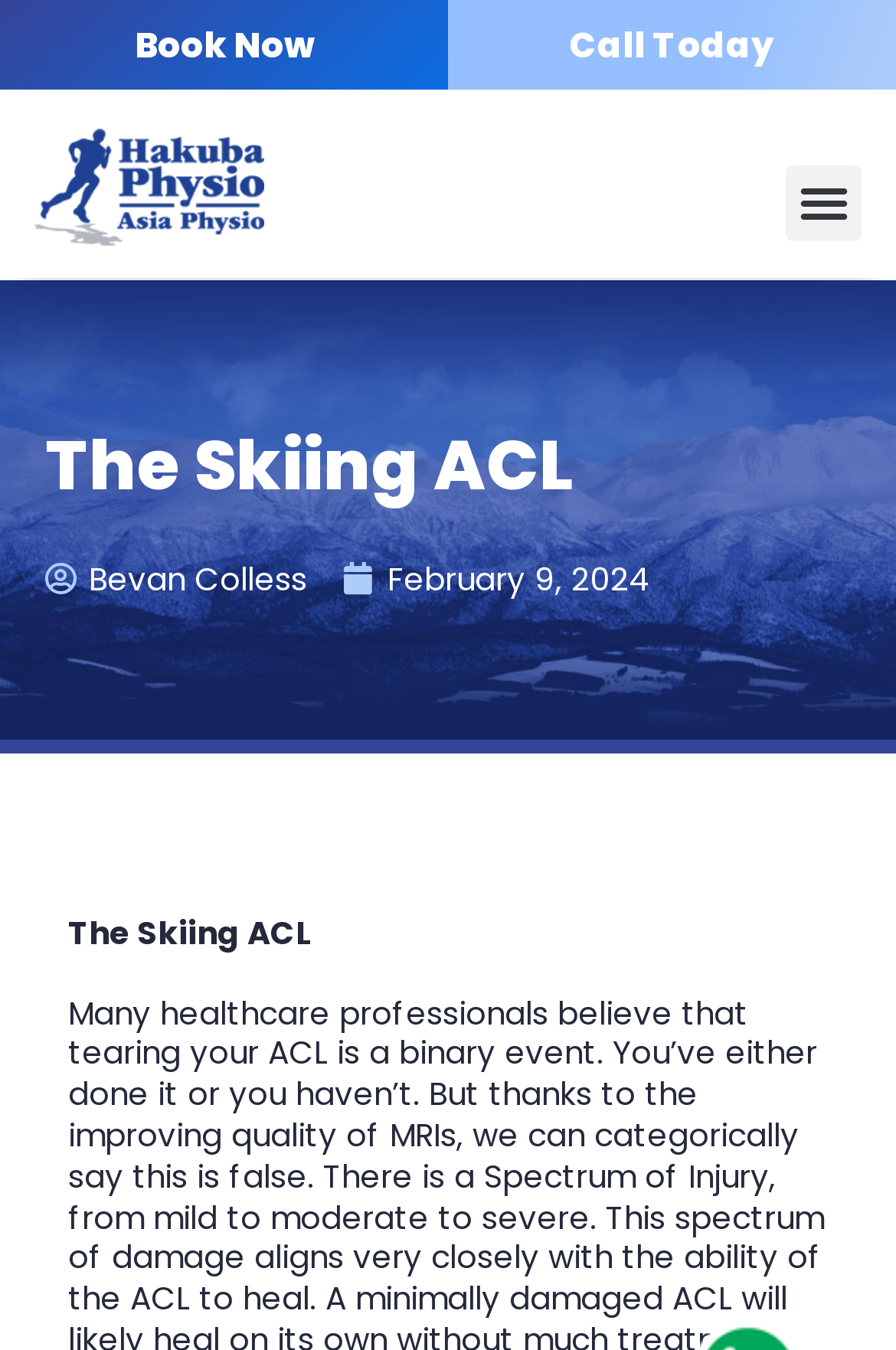Write an elaborate caption that captures the essence of the webpage.

The webpage is about "The Skiing ACL" and is related to Hakuba Physio. At the top, there are two prominent links, "Book Now" and "Call Today", positioned side by side, taking up the full width of the page. Below these links, there is a smaller link with no text, followed by a "Menu Toggle" button on the right side.

Upon expanding the menu, a heading "The Skiing ACL" appears, which is centered on the page. Below this heading, there are two links, "Bevan Colless" and "February 9, 2024", positioned side by side. The "February 9, 2024" link contains a time element with no text. 

Further down the page, there is a static text "The Skiing ACL" which is centered and takes up a significant portion of the page's width.